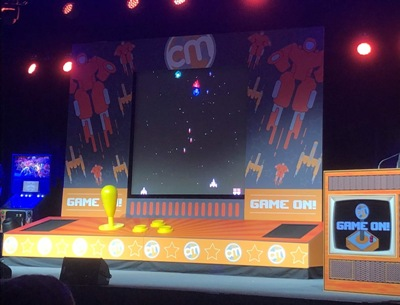What is the purpose of the game elements on the stage?
We need a detailed and meticulous answer to the question.

The game elements, including the yellow joystick and arcade buttons, are placed on the stage to emphasize the playful and interactive theme of the event, which is a unique blend of content marketing and nostalgic gaming experiences.